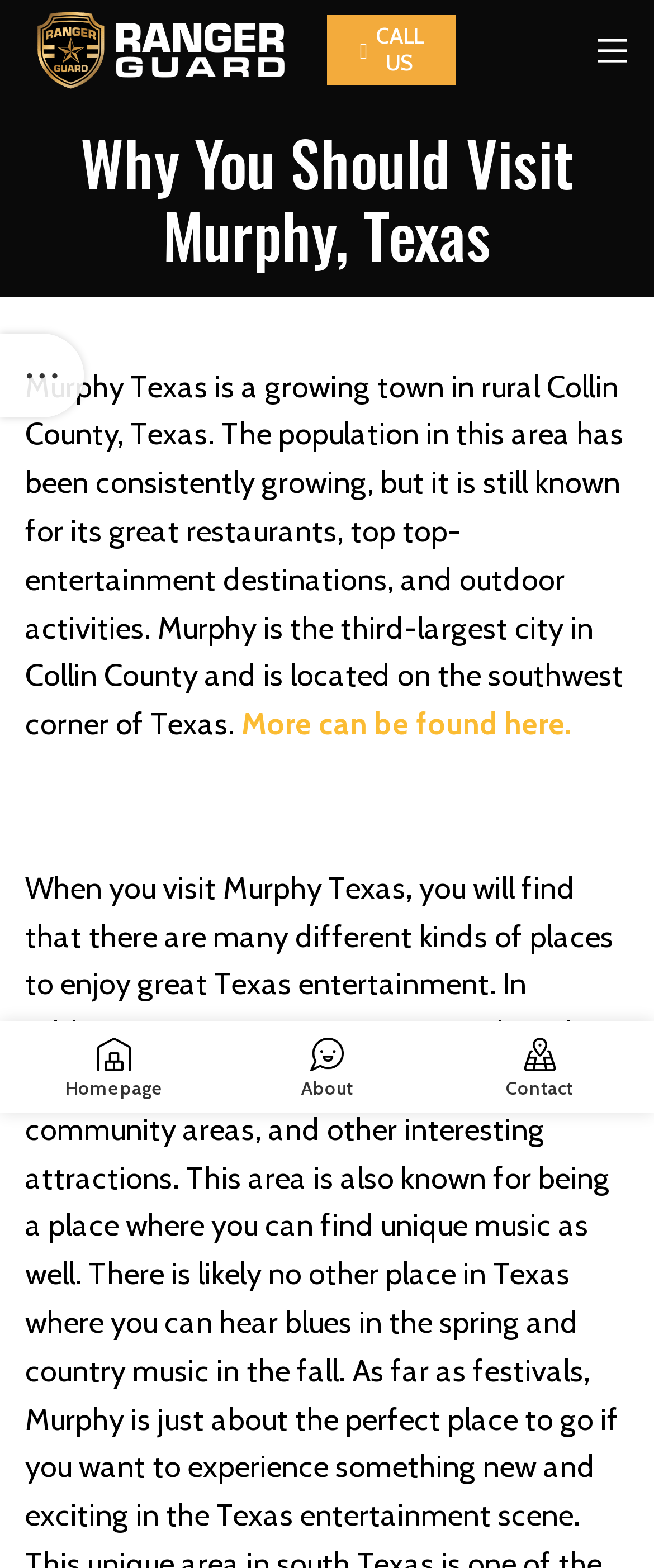Locate the bounding box coordinates of the element that should be clicked to execute the following instruction: "Click the site logo".

[0.038, 0.019, 0.447, 0.042]